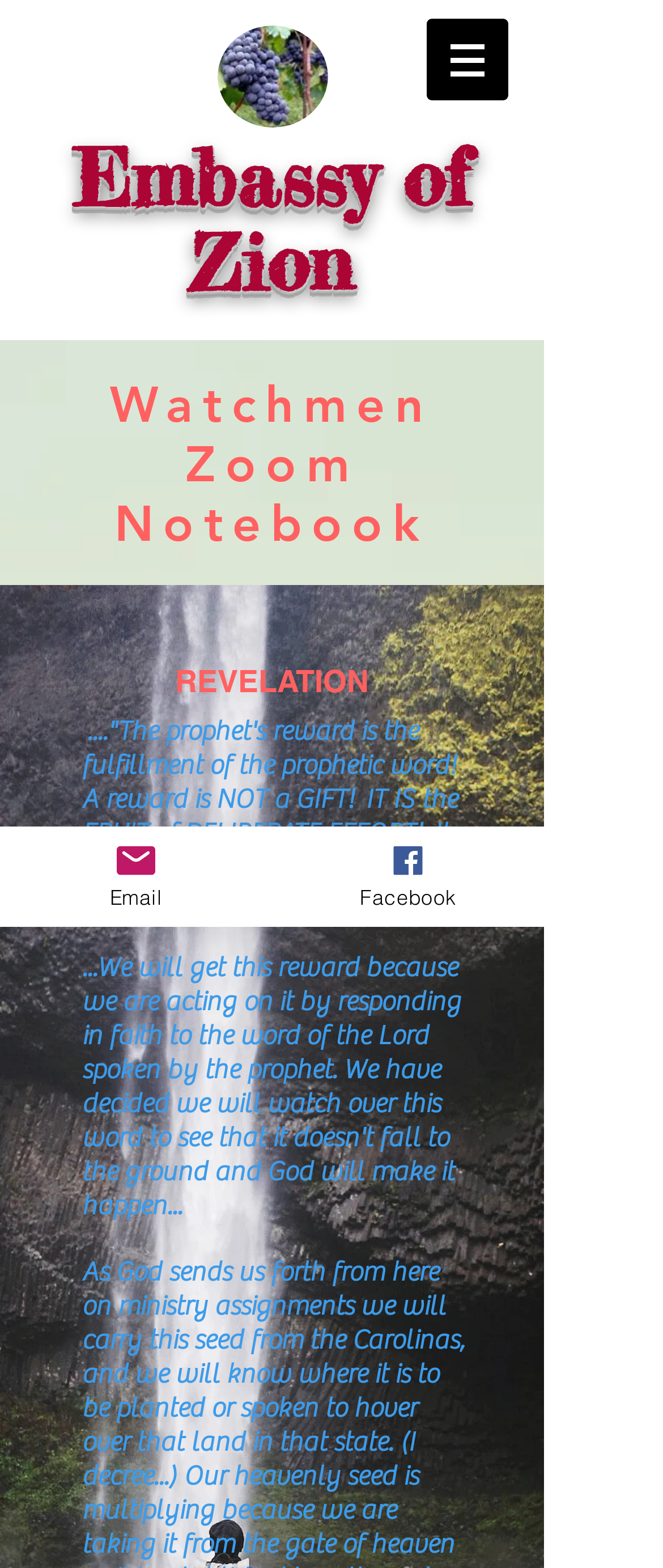What is the theme of the webpage?
Use the information from the image to give a detailed answer to the question.

I noticed that the webpage has headings and text that mention religious concepts such as prophets and revelation, which led me to infer that the theme of the webpage is related to religion.